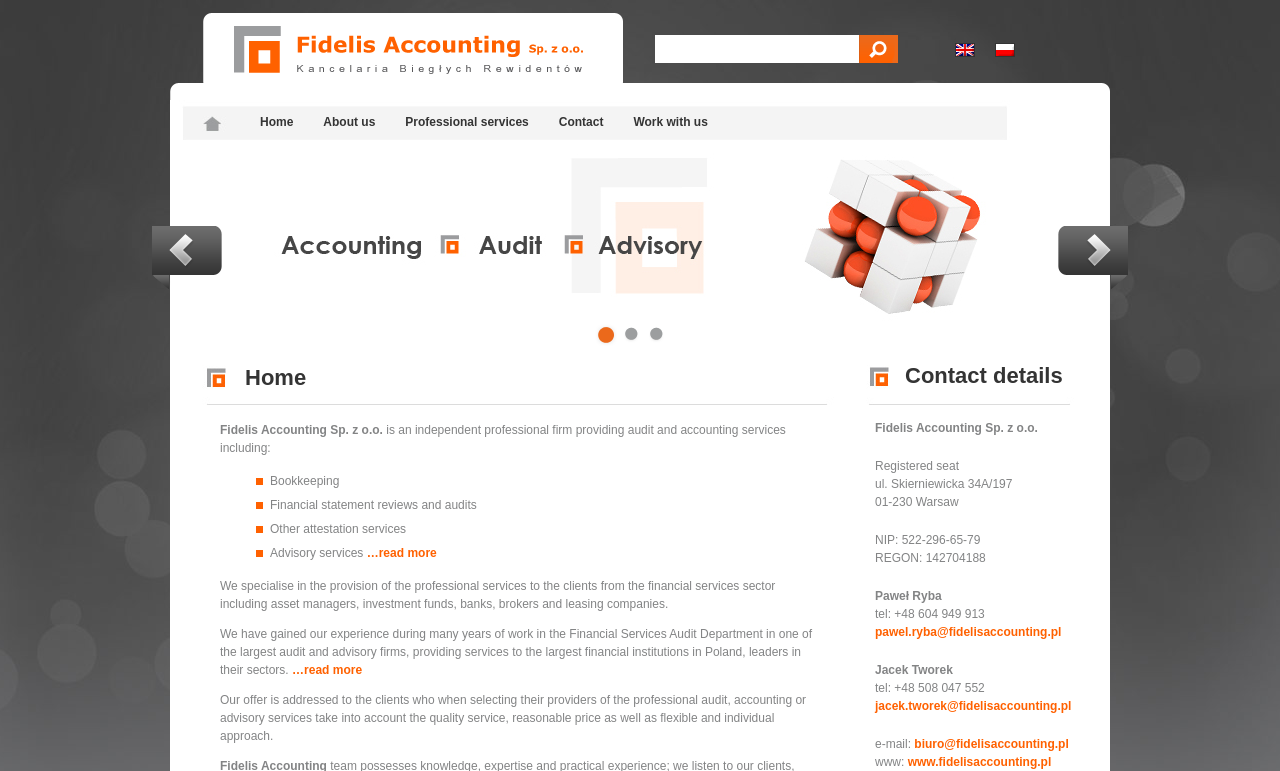Determine the bounding box coordinates of the clickable region to execute the instruction: "switch to Polish language". The coordinates should be four float numbers between 0 and 1, denoted as [left, top, right, bottom].

[0.77, 0.073, 0.801, 0.091]